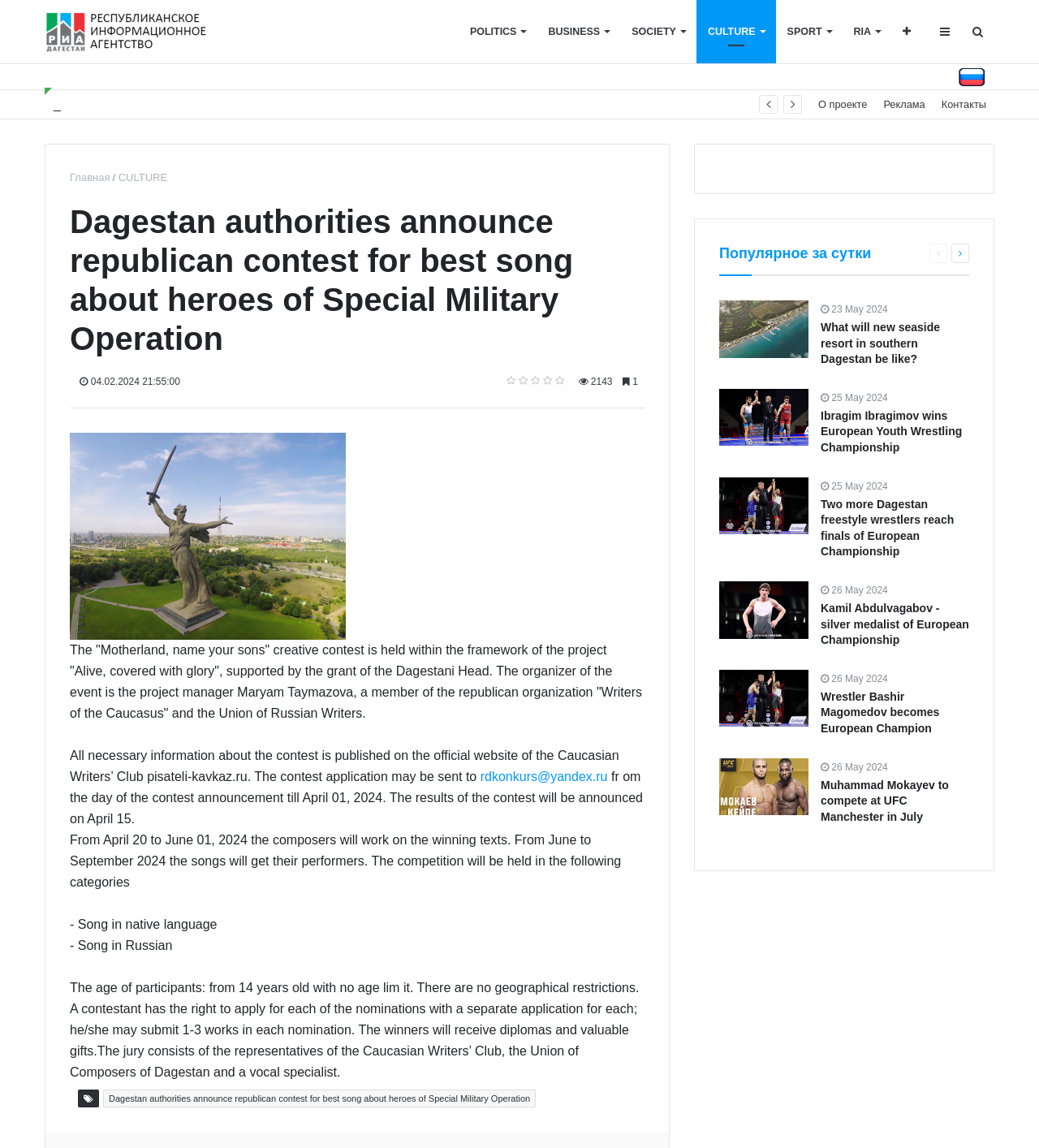Answer this question using a single word or a brief phrase:
What is the age limit for participants in the contest?

From 14 years old with no age limit